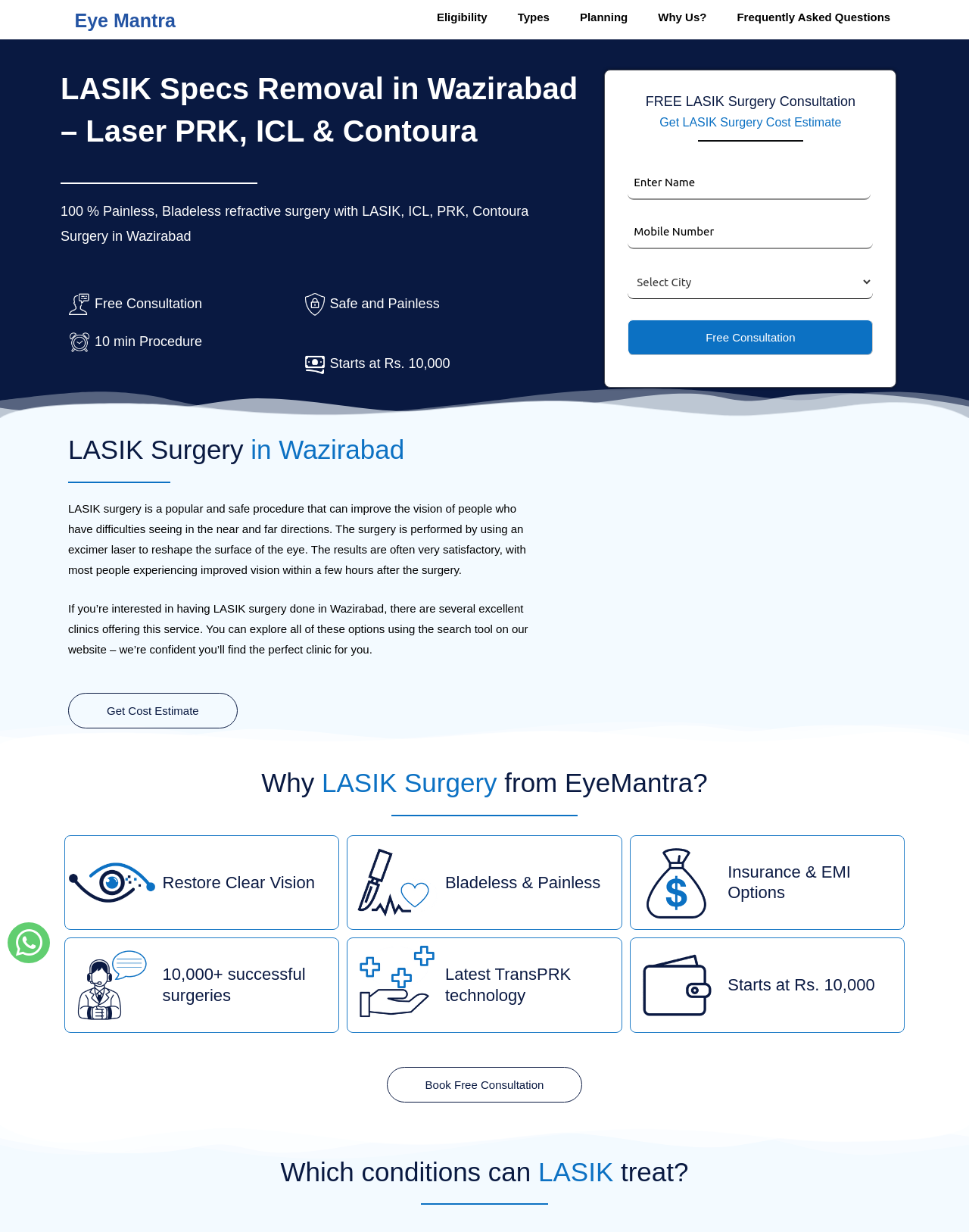Please pinpoint the bounding box coordinates for the region I should click to adhere to this instruction: "Get a cost estimate for LASIK surgery".

[0.07, 0.562, 0.245, 0.591]